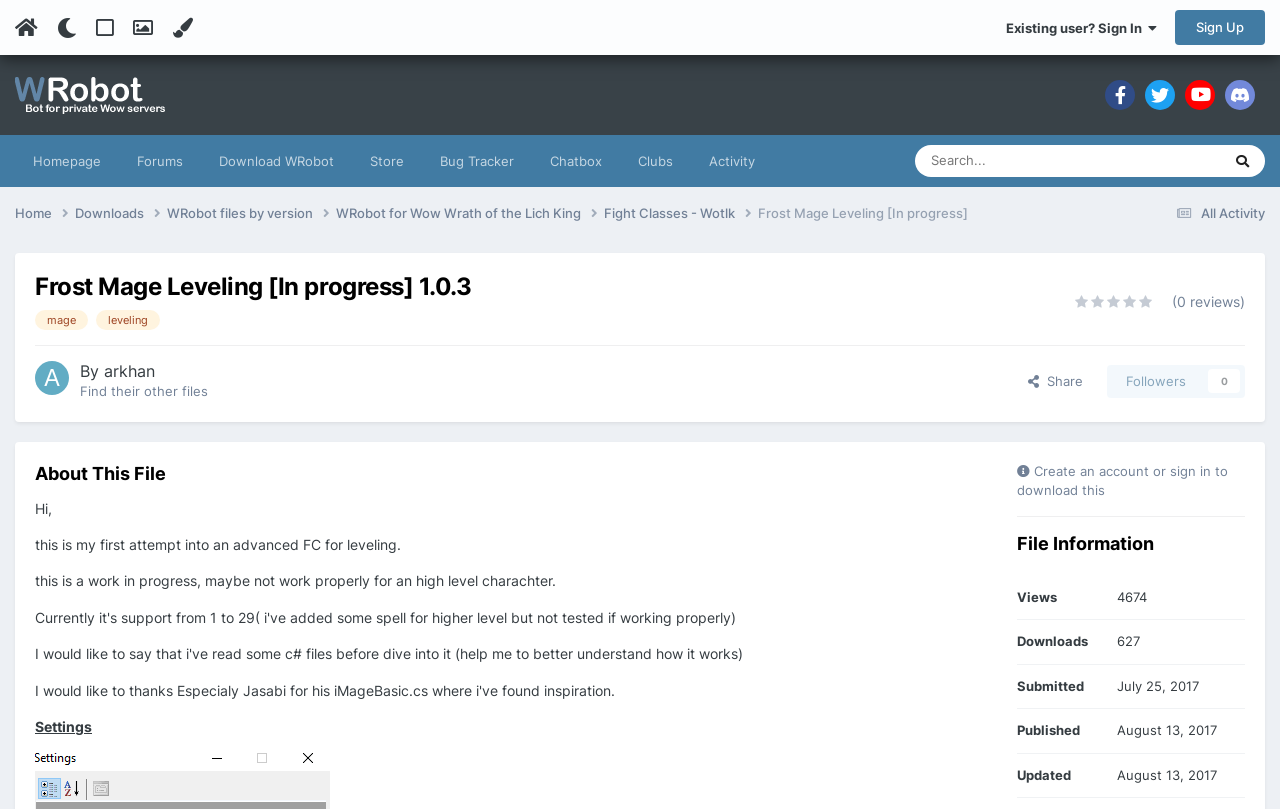How many links are there in the top navigation bar?
Can you provide an in-depth and detailed response to the question?

I counted the links in the top navigation bar, which are 'Homepage', 'Forums', 'Download WRobot', 'Store', 'Bug Tracker', 'Chatbox', and 'Clubs', and found that there are 7 links in total.